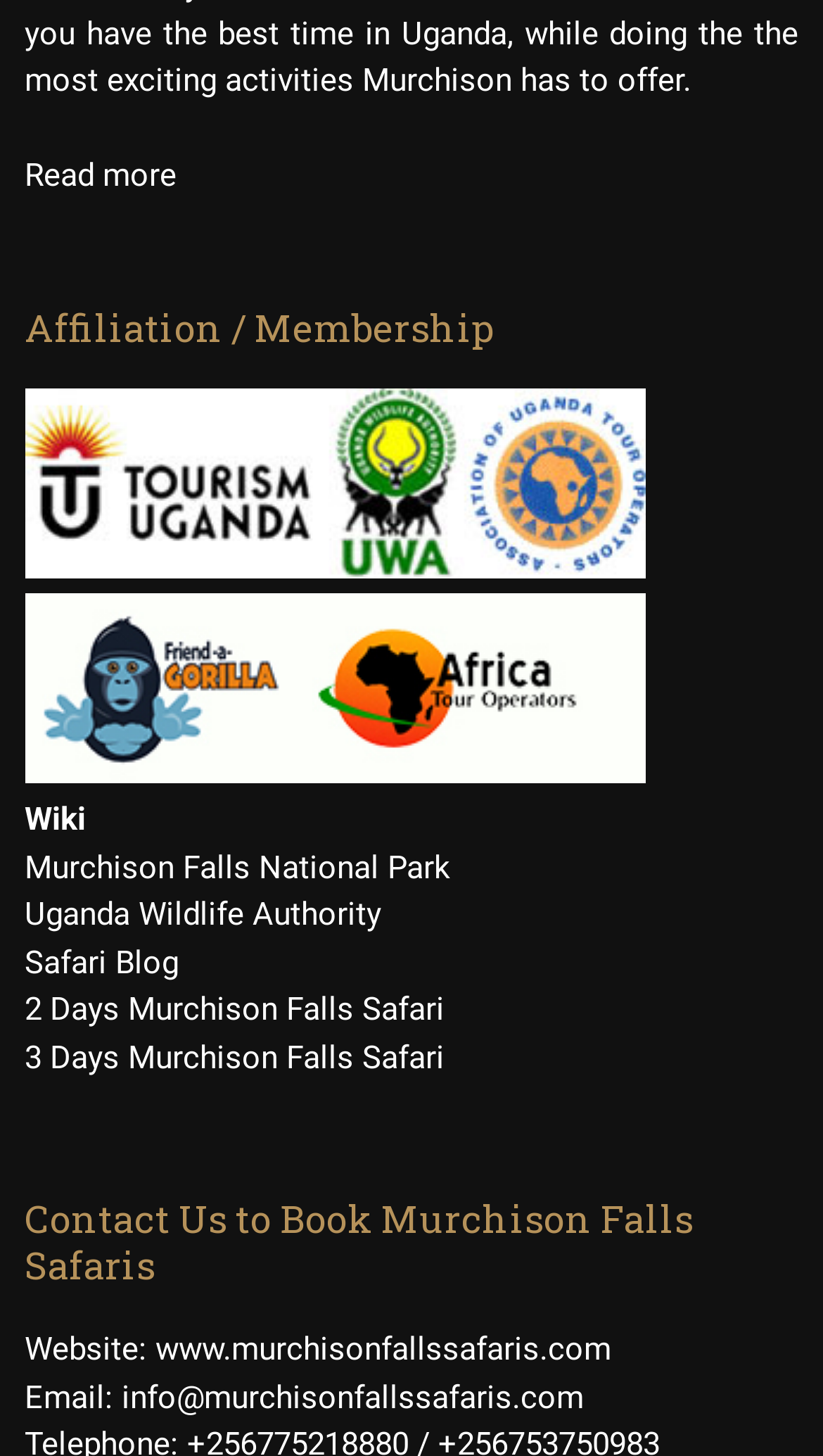Find the bounding box coordinates of the element you need to click on to perform this action: 'Contact us to book Murchison Falls Safaris'. The coordinates should be represented by four float values between 0 and 1, in the format [left, top, right, bottom].

[0.03, 0.822, 0.97, 0.885]